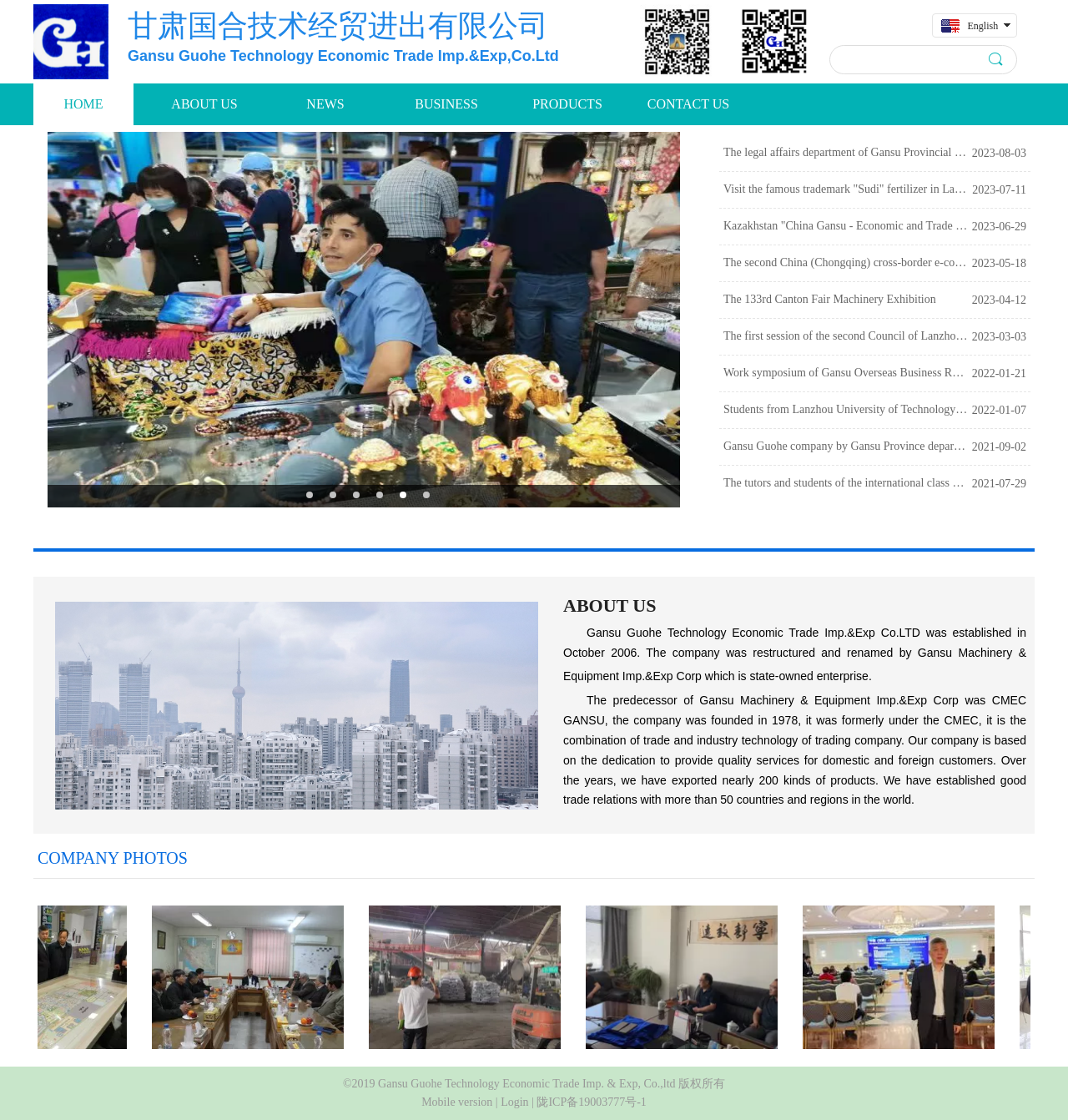What is the first news item listed?
Look at the webpage screenshot and answer the question with a detailed explanation.

The first news item is listed in the table cell element, which contains the text 'The legal affairs department of Gansu Provincial Council for the Promotion of International Trade an 2023-08-03'.